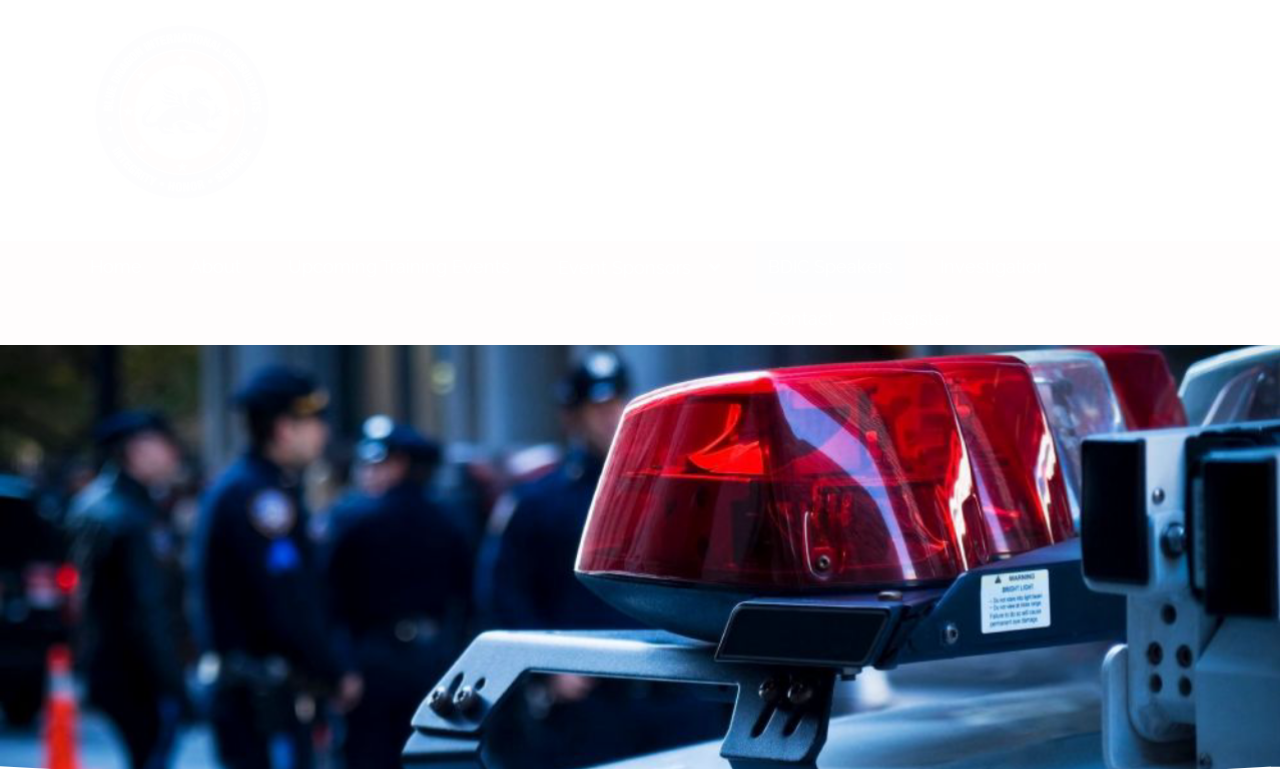Is there an image on the webpage?
Based on the image, provide a one-word or brief-phrase response.

Yes